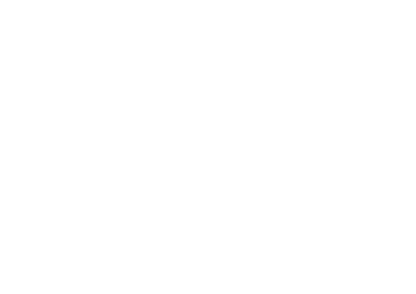What is emphasized about the rifle's design?
Look at the image and respond to the question as thoroughly as possible.

The caption highlights the rifle's superior craftsmanship and enduring design, making it a quintessential addition to any collection, which emphasizes the quality and timelessness of the rifle's design.